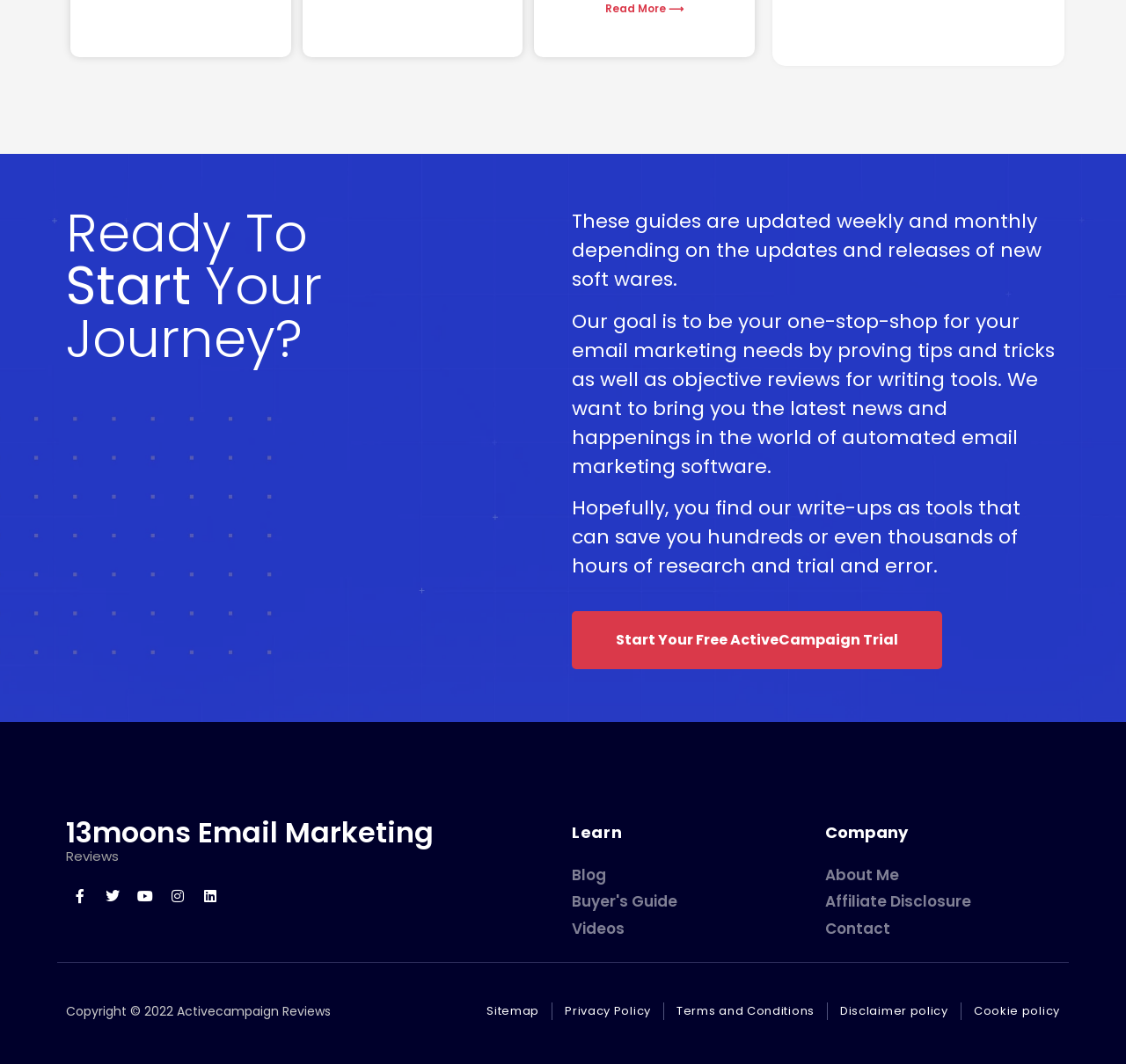What is the name of the email marketing software reviewed on this website?
Please provide a single word or phrase as your answer based on the image.

ActiveCampaign